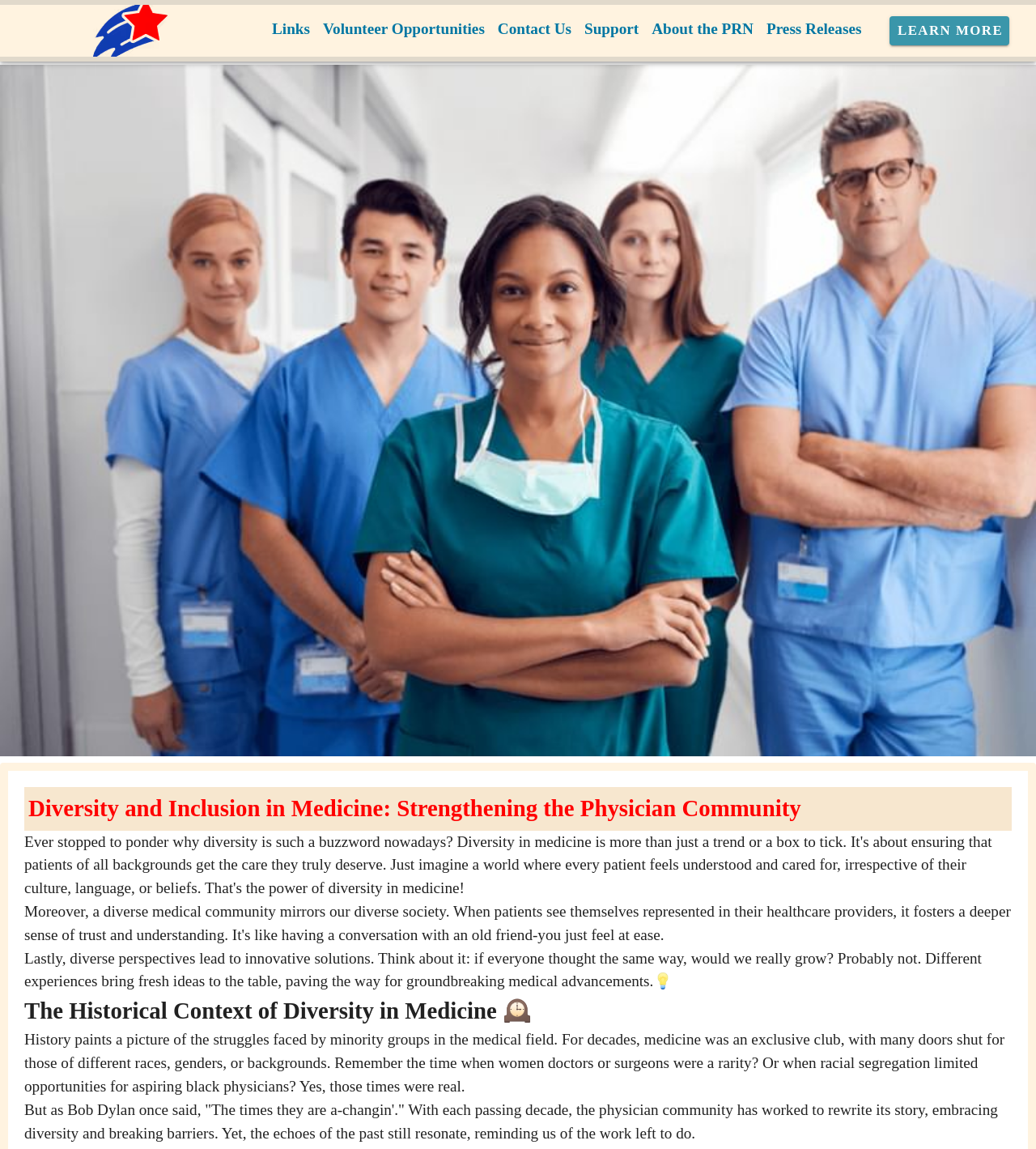Please identify the bounding box coordinates of where to click in order to follow the instruction: "Select Links from the menu".

[0.256, 0.008, 0.305, 0.042]